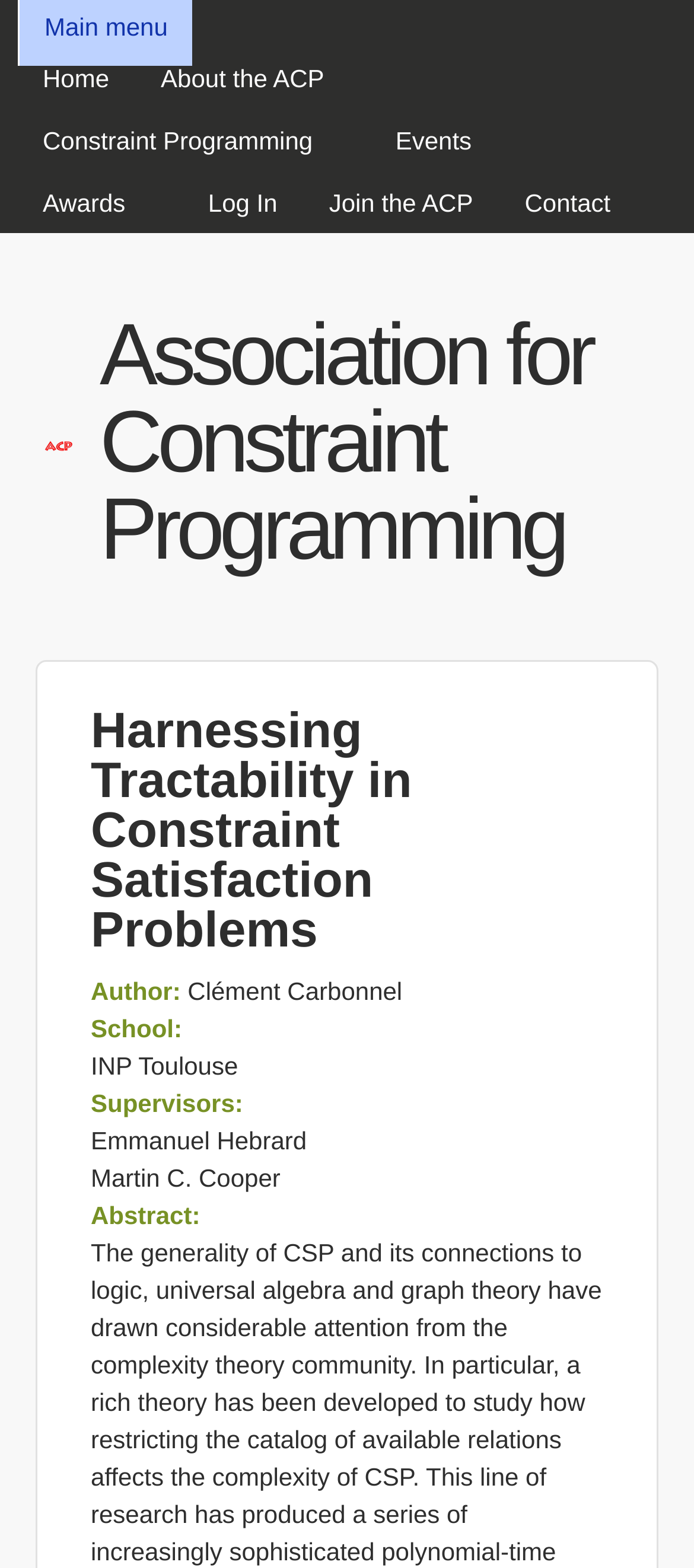Highlight the bounding box coordinates of the element you need to click to perform the following instruction: "read the abstract of the paper."

[0.131, 0.764, 0.869, 0.787]